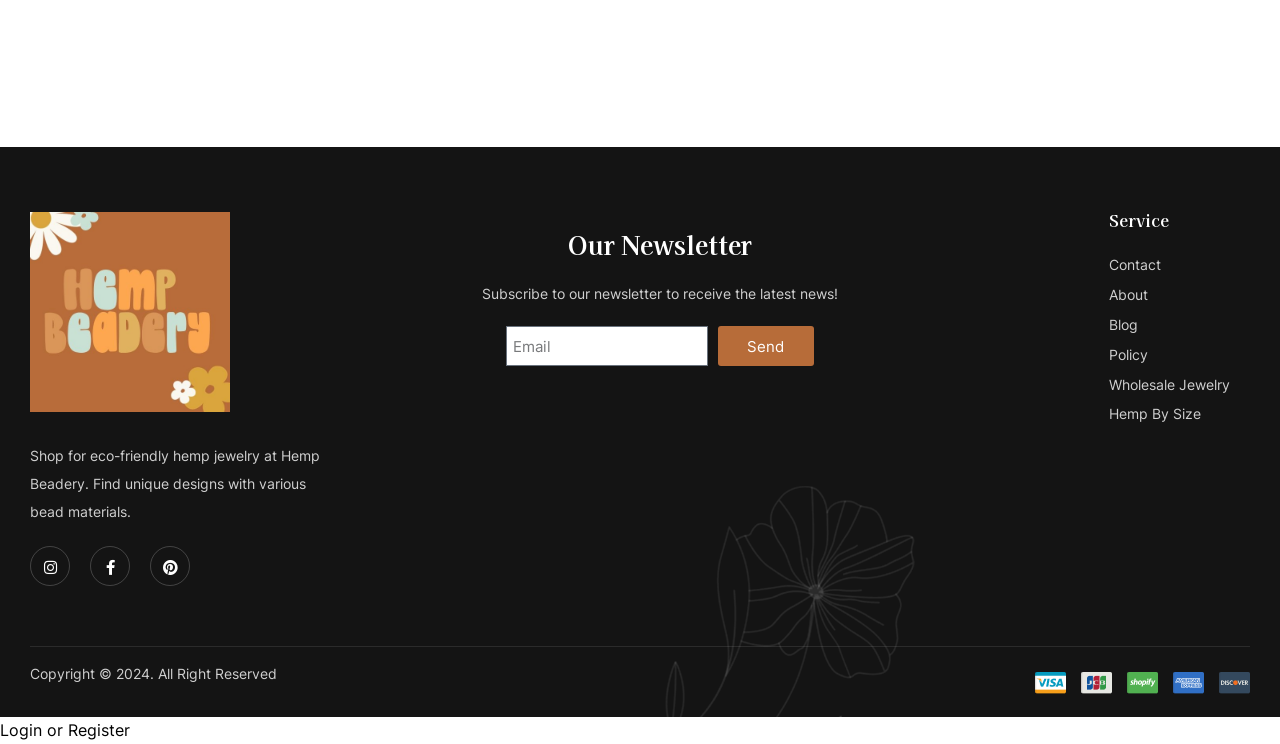Determine the bounding box coordinates of the clickable region to carry out the instruction: "Subscribe to the newsletter".

[0.396, 0.438, 0.553, 0.492]